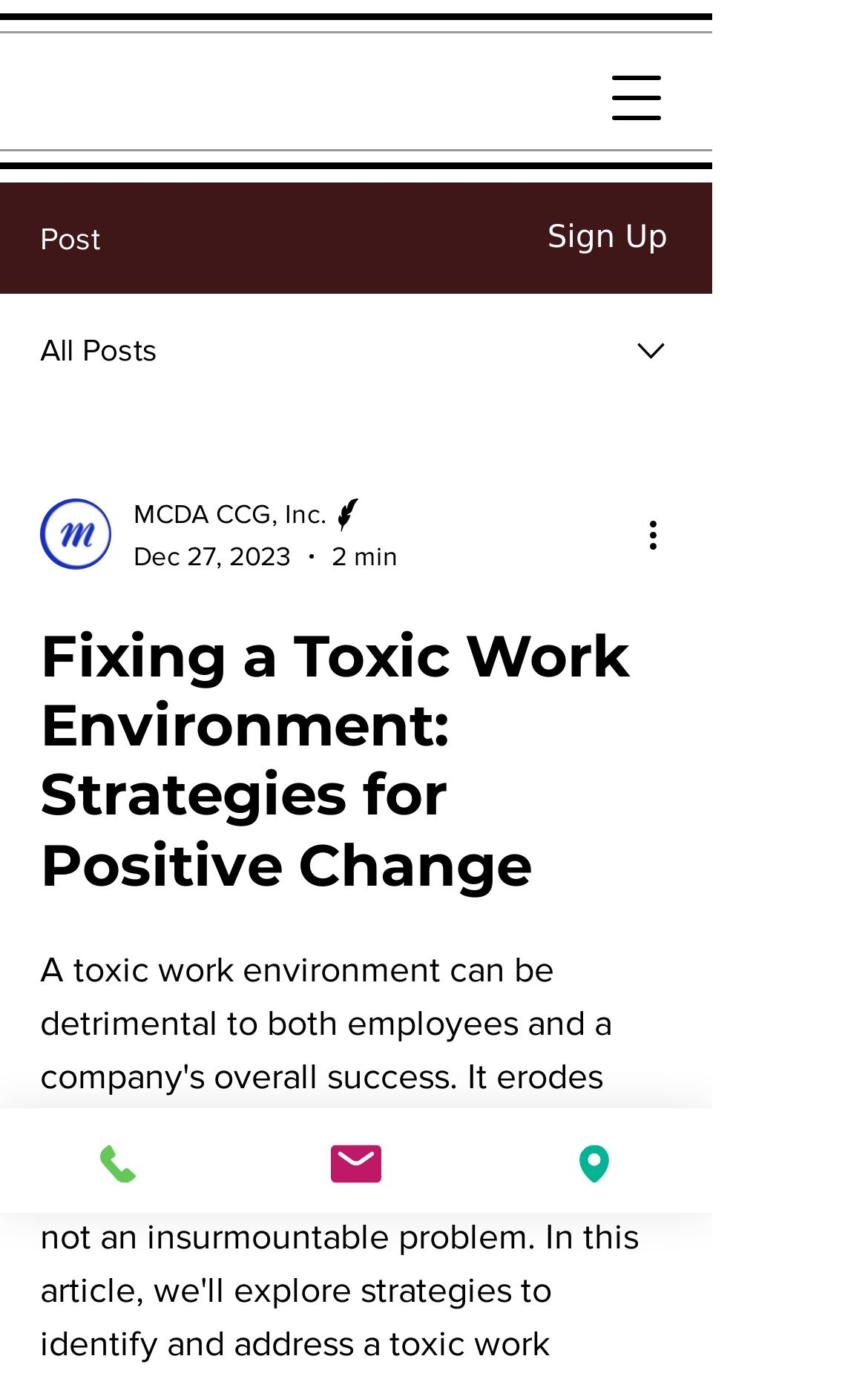How many images are in the author's section?
With the help of the image, please provide a detailed response to the question.

I counted the images in the combobox section, which contains information about the author. There are two images: the writer's picture and another small image.